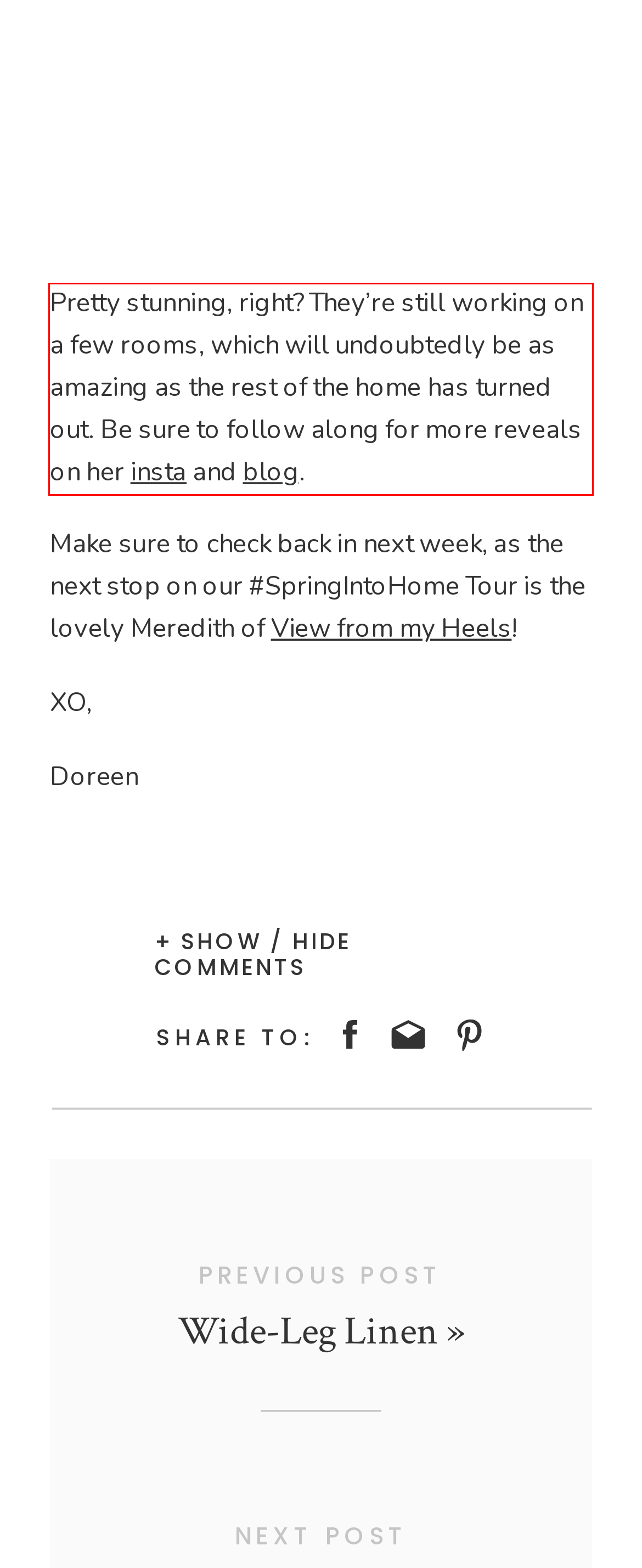You have a screenshot of a webpage where a UI element is enclosed in a red rectangle. Perform OCR to capture the text inside this red rectangle.

Pretty stunning, right? They’re still working on a few rooms, which will undoubtedly be as amazing as the rest of the home has turned out. Be sure to follow along for more reveals on her insta and blog.